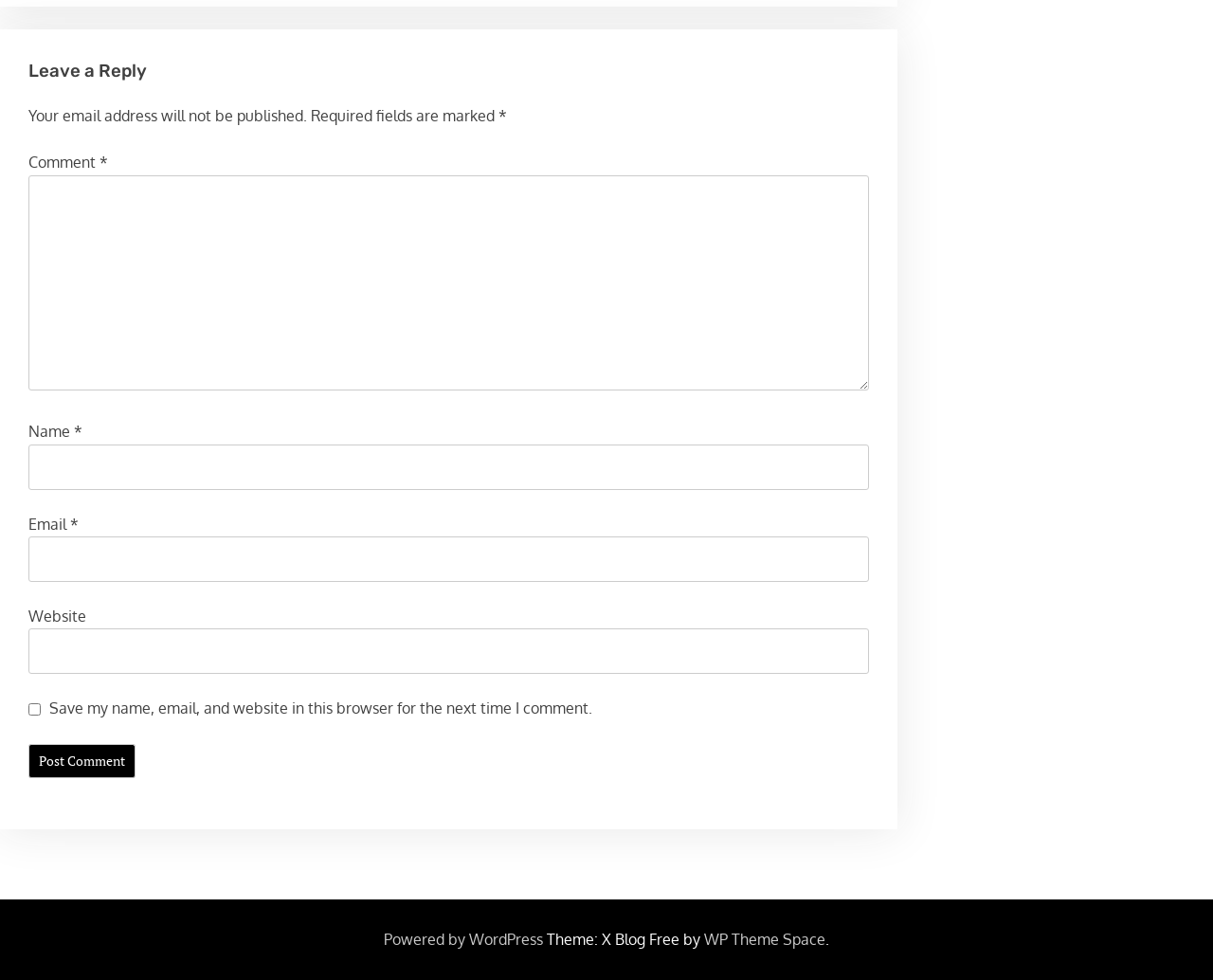With reference to the image, please provide a detailed answer to the following question: What information is required to post a comment?

The required fields are marked with an asterisk (*) symbol, and the fields that have this symbol are 'Name', 'Email', and 'Comment'. This indicates that users must fill in these fields to post a comment.